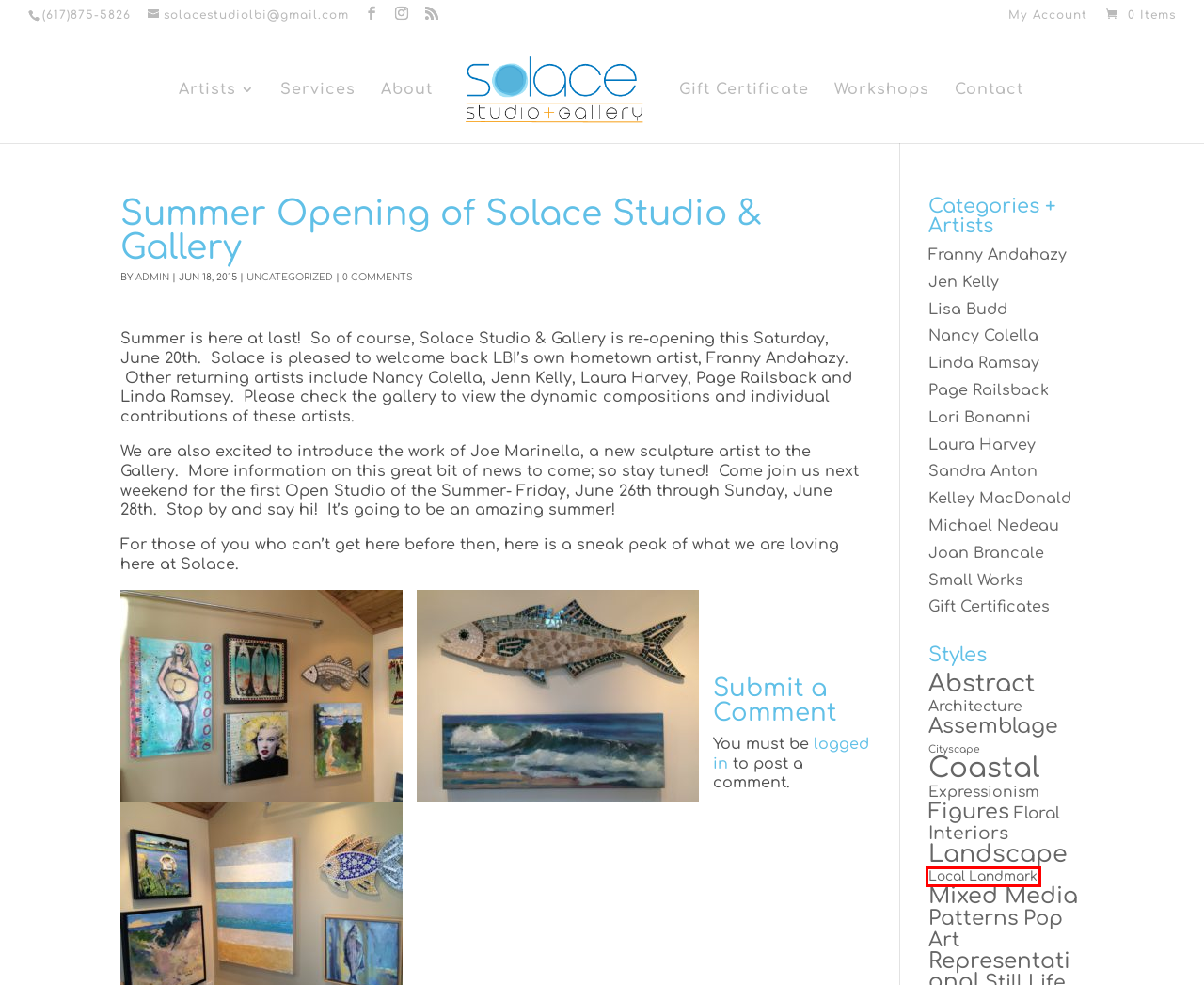You have a screenshot of a webpage with a red rectangle bounding box around a UI element. Choose the best description that matches the new page after clicking the element within the bounding box. The candidate descriptions are:
A. Solace Studio + Gallery | Fine Art Gallery - Contemporary + Coastal Art - LBI NJ
B. Lisa Budd | Solace Studio + Gallery
C. Workshops | Solace Studio + Gallery
D. Local Landmark | Solace Studio + Gallery
E. Gift Certificate | Solace Studio + Gallery
F. Contact | Solace Studio + Gallery
G. About | Solace Studio + Gallery
H. Linda Ramsay | Solace Studio + Gallery

D